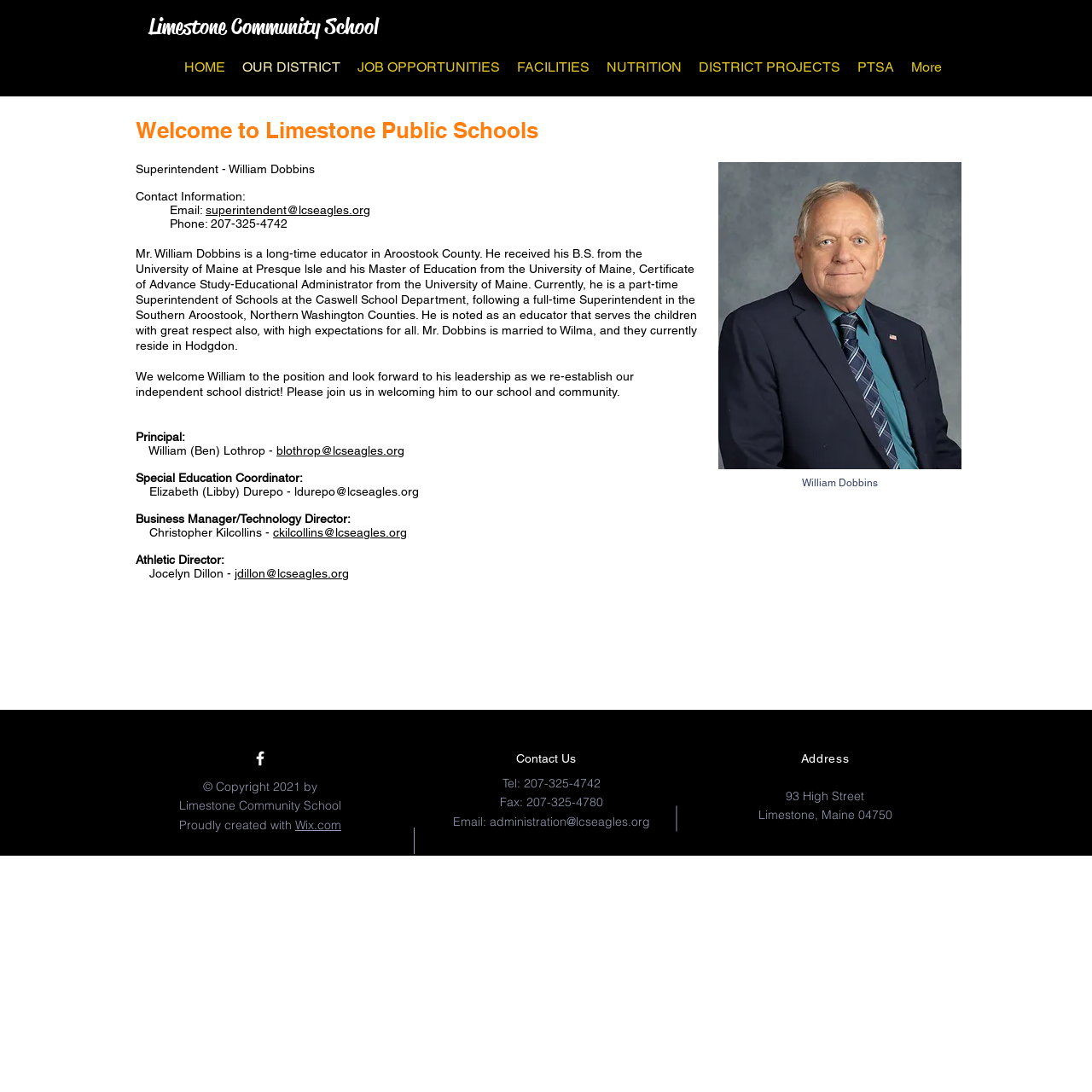Please provide a comprehensive response to the question below by analyzing the image: 
What is the name of the school?

I found the answer by looking at the heading element 'Limestone Community School' with bounding box coordinates [0.136, 0.012, 0.61, 0.037]. This is likely the name of the school since it is a prominent heading on the page.